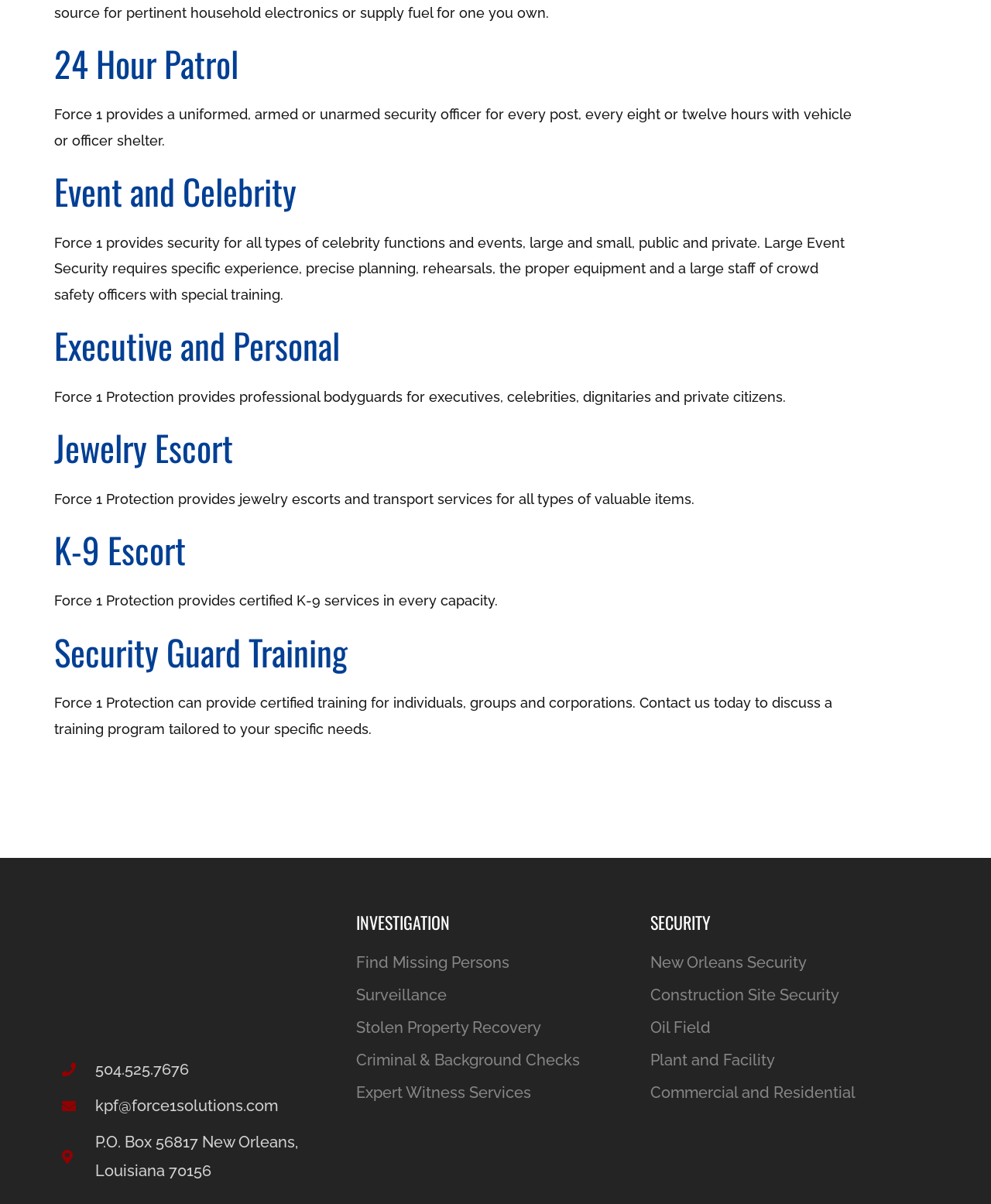What types of investigations does Force 1 offer?
Please provide a comprehensive answer based on the information in the image.

Force 1 offers several types of investigations including Find Missing Persons, Surveillance, Stolen Property Recovery, Criminal & Background Checks, and Expert Witness Services, as listed under the 'INVESTIGATION' heading.